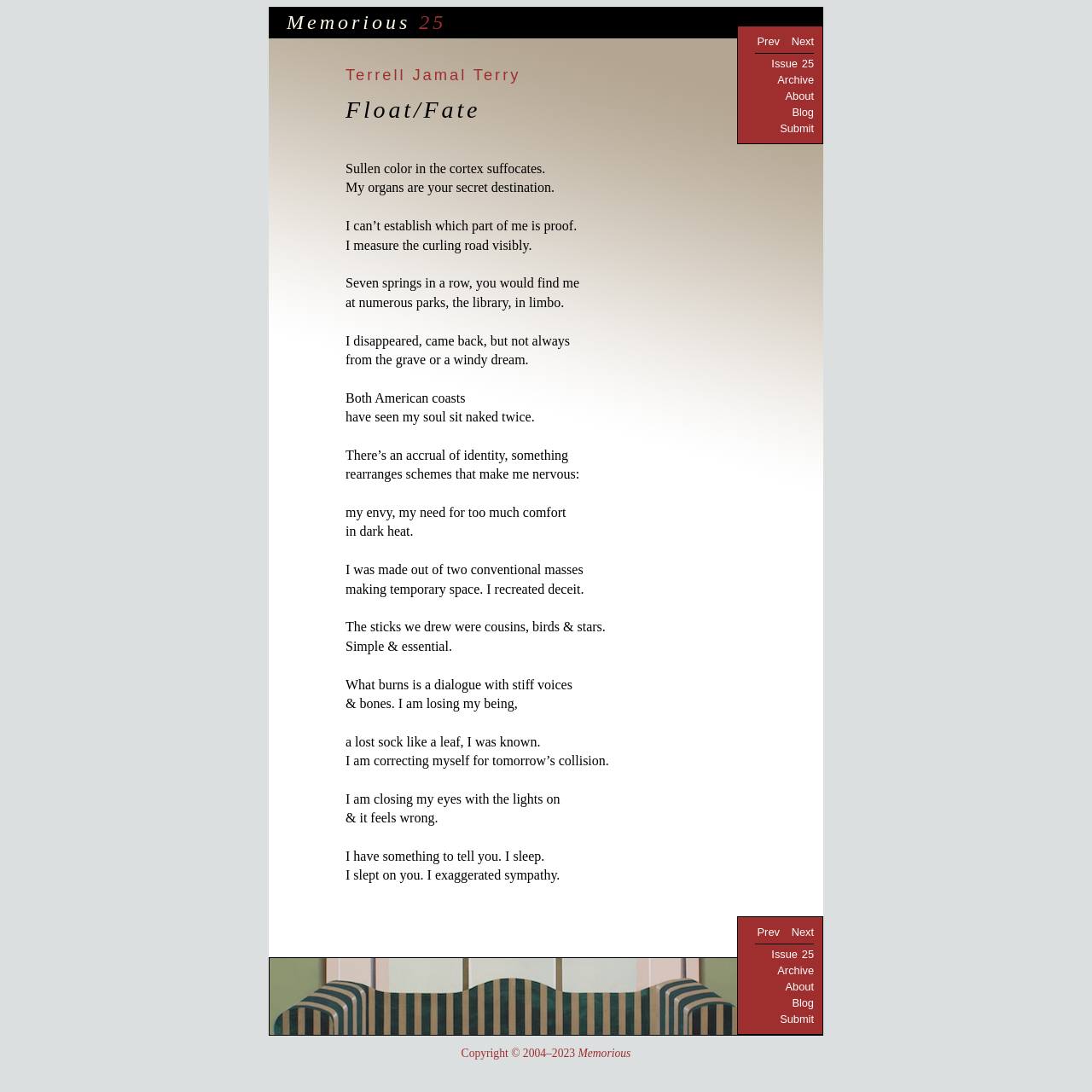Specify the bounding box coordinates of the area that needs to be clicked to achieve the following instruction: "go to Memorious homepage".

[0.262, 0.01, 0.376, 0.03]